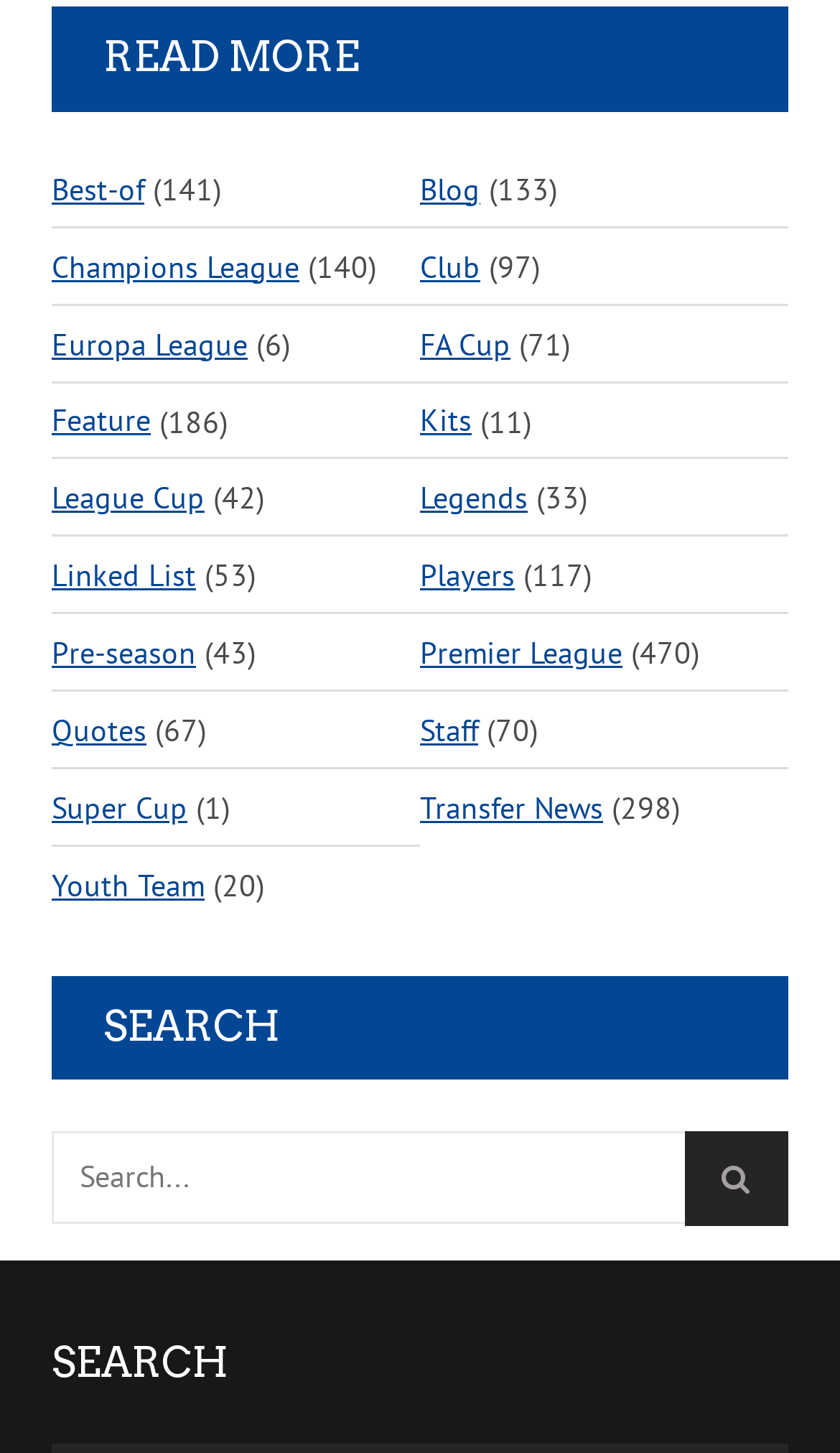Identify the bounding box coordinates necessary to click and complete the given instruction: "Click on Transfer News link".

[0.5, 0.53, 0.718, 0.583]